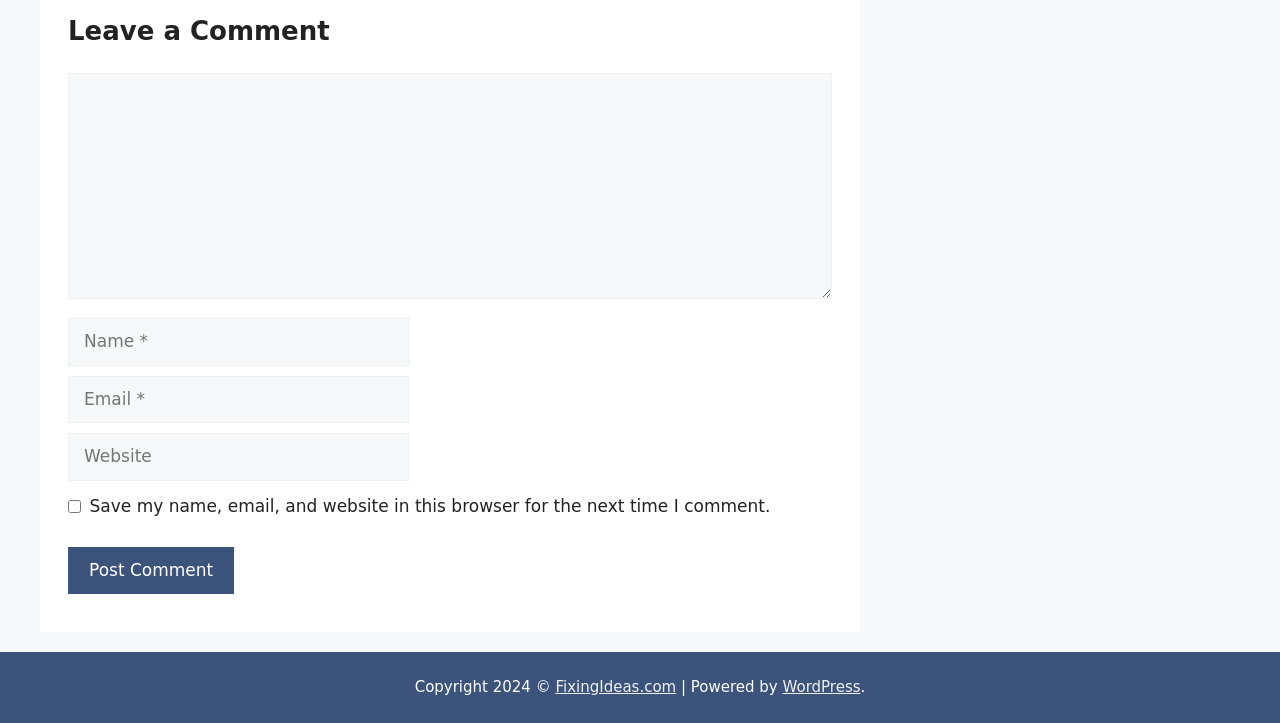Using the element description: "parent_node: Comment name="url" placeholder="Website"", determine the bounding box coordinates for the specified UI element. The coordinates should be four float numbers between 0 and 1, [left, top, right, bottom].

[0.053, 0.599, 0.32, 0.665]